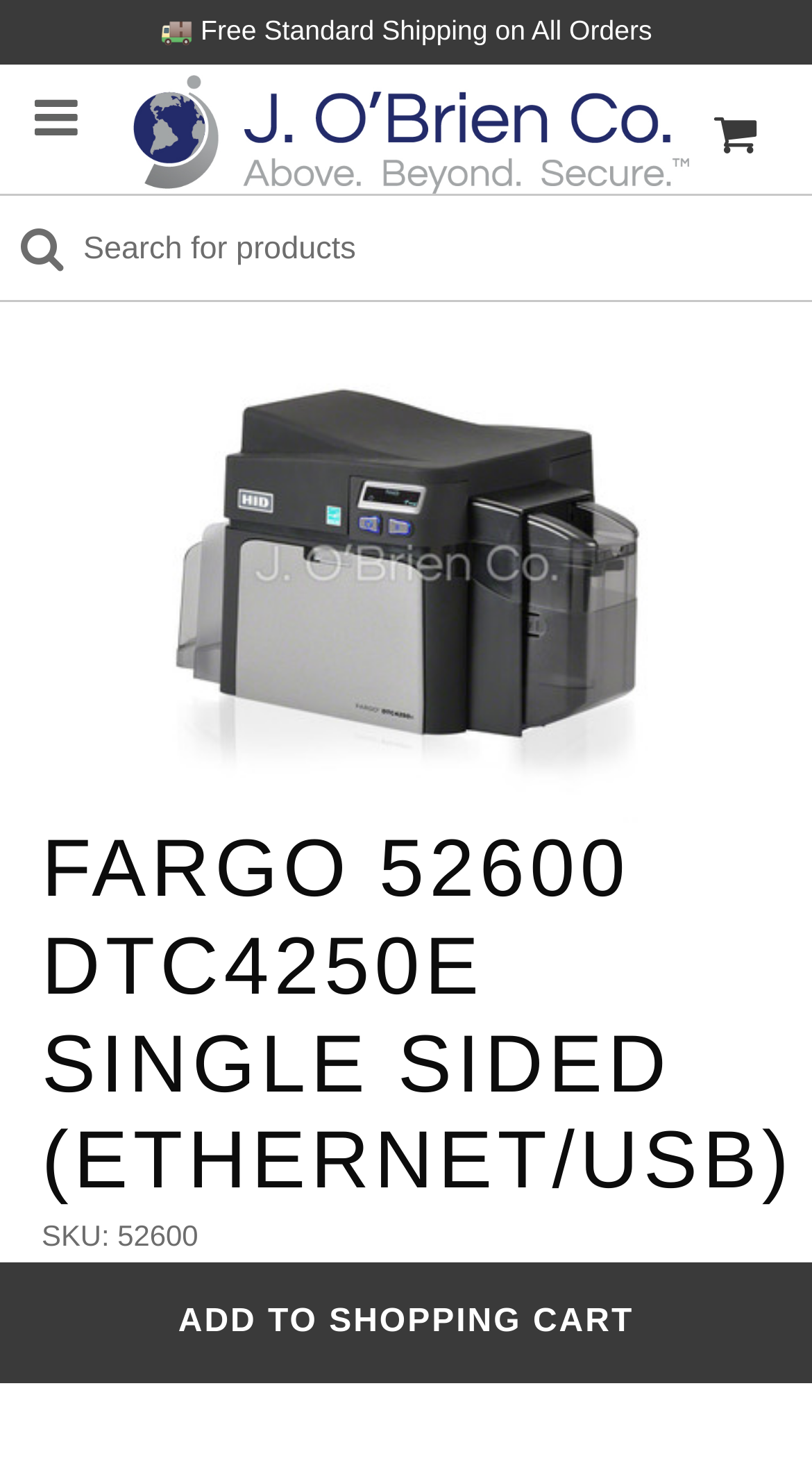Respond to the question below with a single word or phrase:
What is the price of the Fargo 52600 DTC4250e ID card printer?

$3,279.60